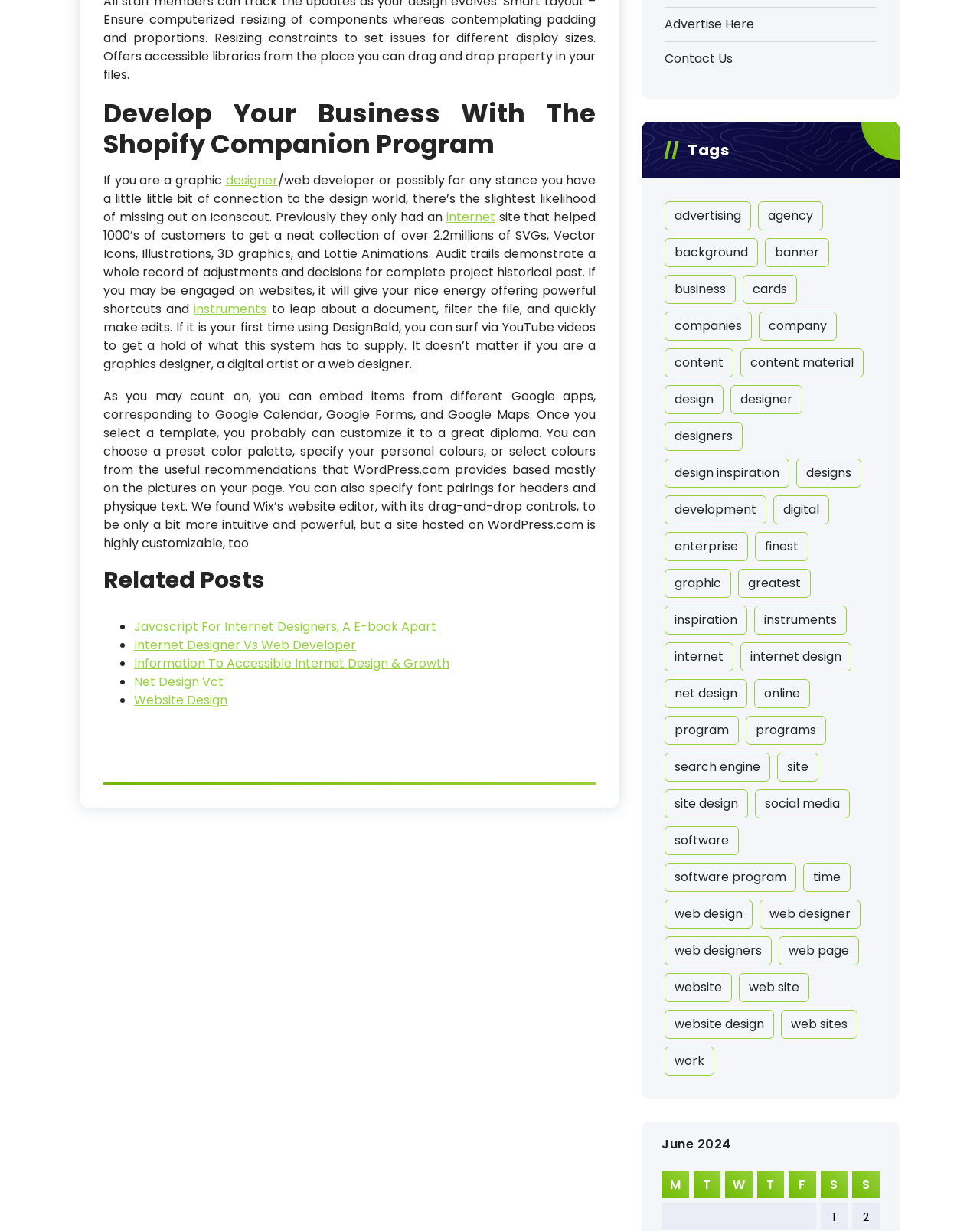Identify the bounding box for the UI element described as: "digital". The coordinates should be four float numbers between 0 and 1, i.e., [left, top, right, bottom].

[0.789, 0.402, 0.846, 0.426]